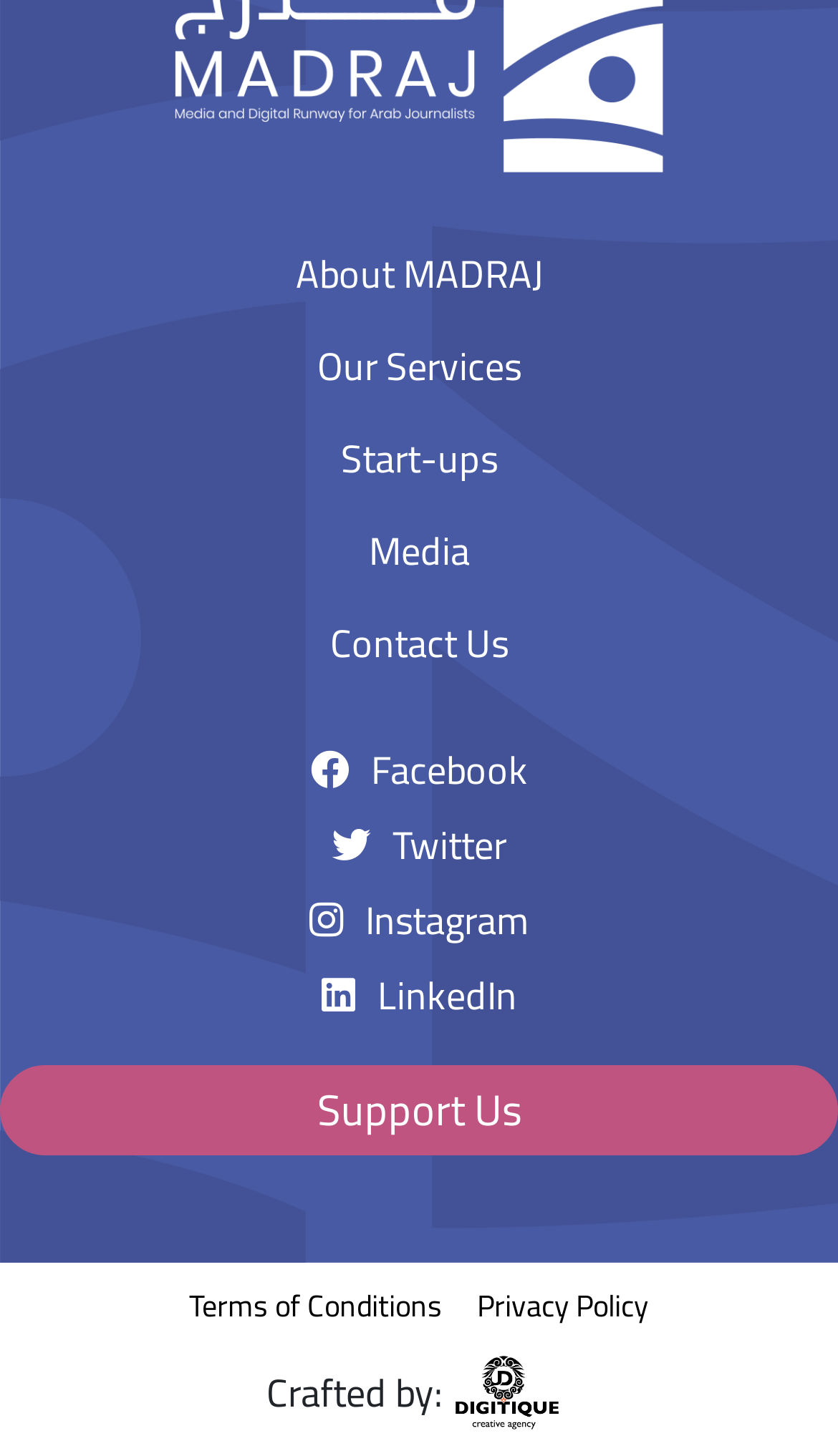Identify the bounding box coordinates of the element that should be clicked to fulfill this task: "Check the box to confirm you are not a spammer". The coordinates should be provided as four float numbers between 0 and 1, i.e., [left, top, right, bottom].

None